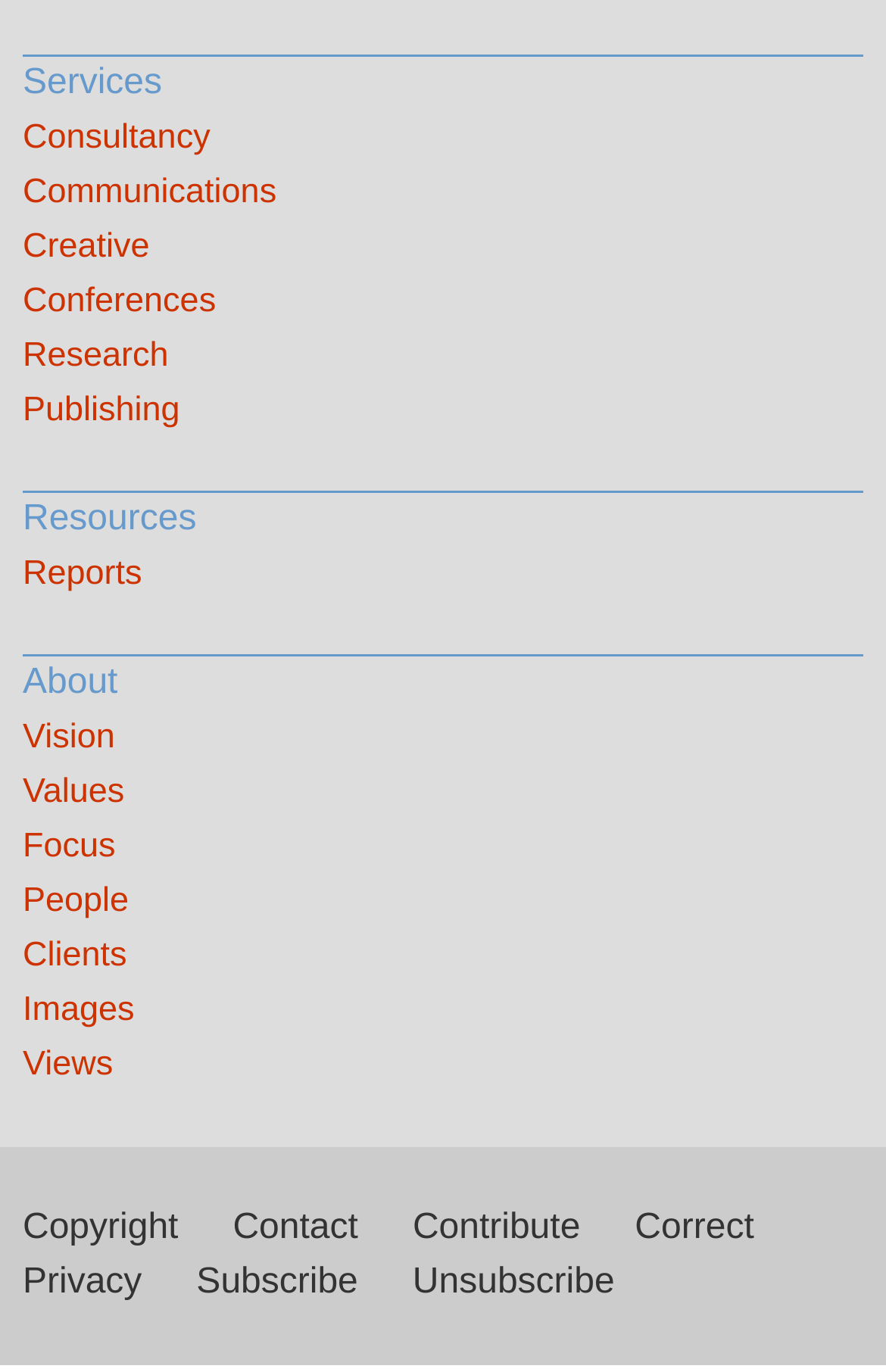What is the last resource listed?
Refer to the image and provide a detailed answer to the question.

I looked at the links under the 'Resources' heading and found that the last one is 'Reports'.